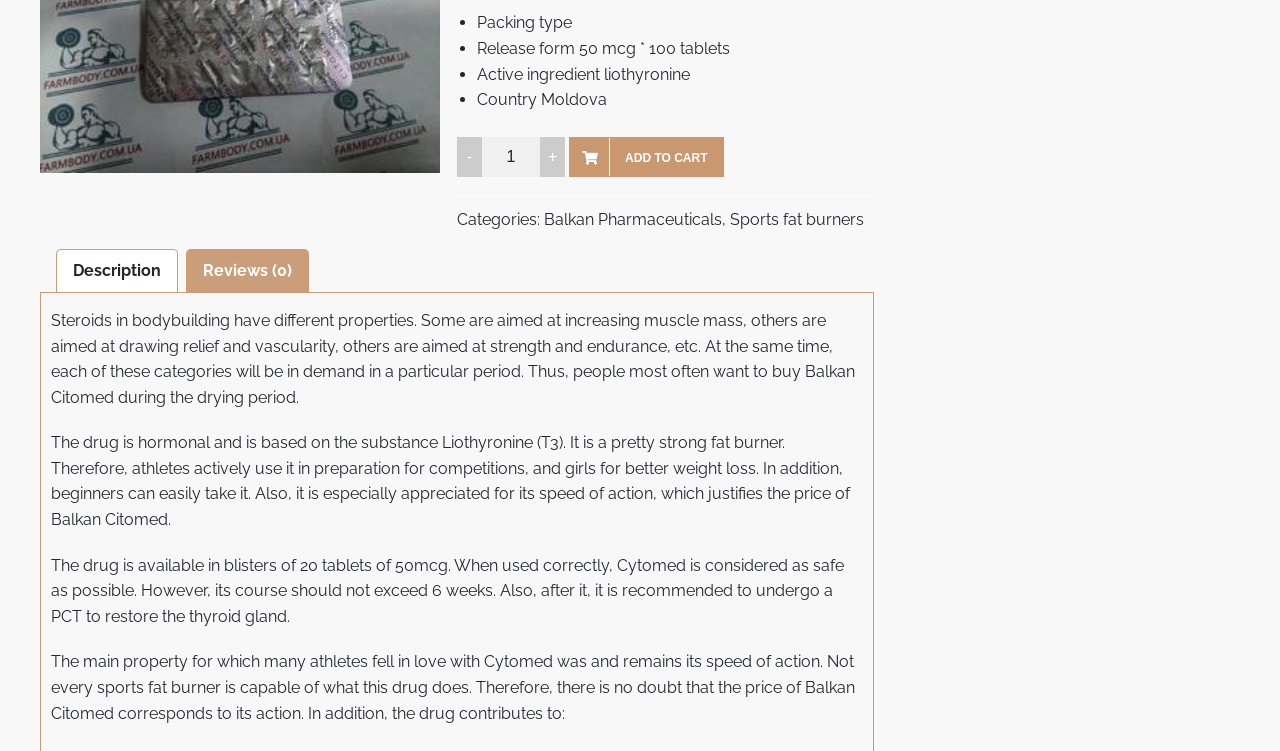Provide the bounding box coordinates for the UI element that is described by this text: "Balkan Pharmaceuticals". The coordinates should be in the form of four float numbers between 0 and 1: [left, top, right, bottom].

[0.425, 0.279, 0.564, 0.305]